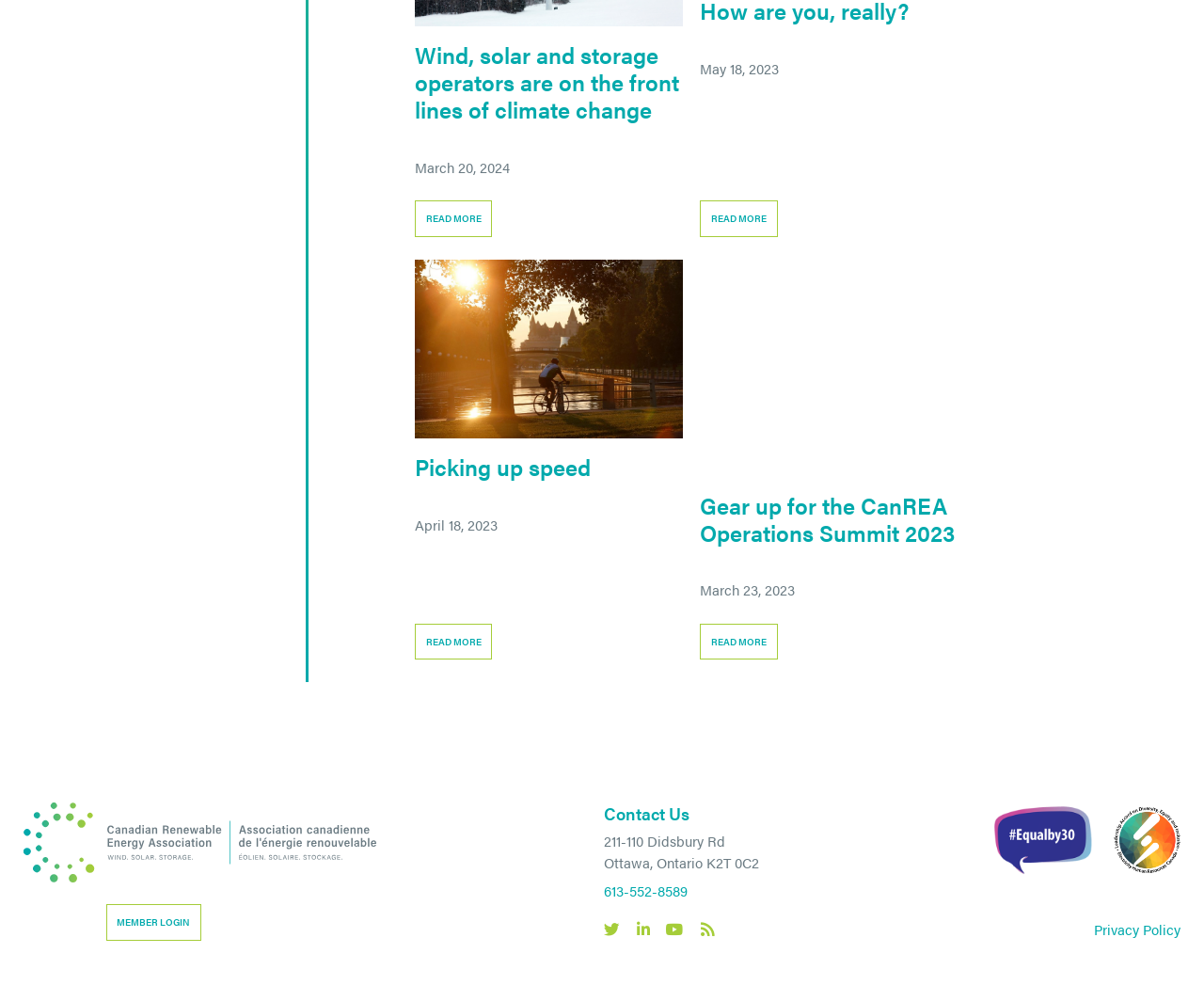Pinpoint the bounding box coordinates of the element you need to click to execute the following instruction: "Login as a member". The bounding box should be represented by four float numbers between 0 and 1, in the format [left, top, right, bottom].

[0.088, 0.903, 0.167, 0.94]